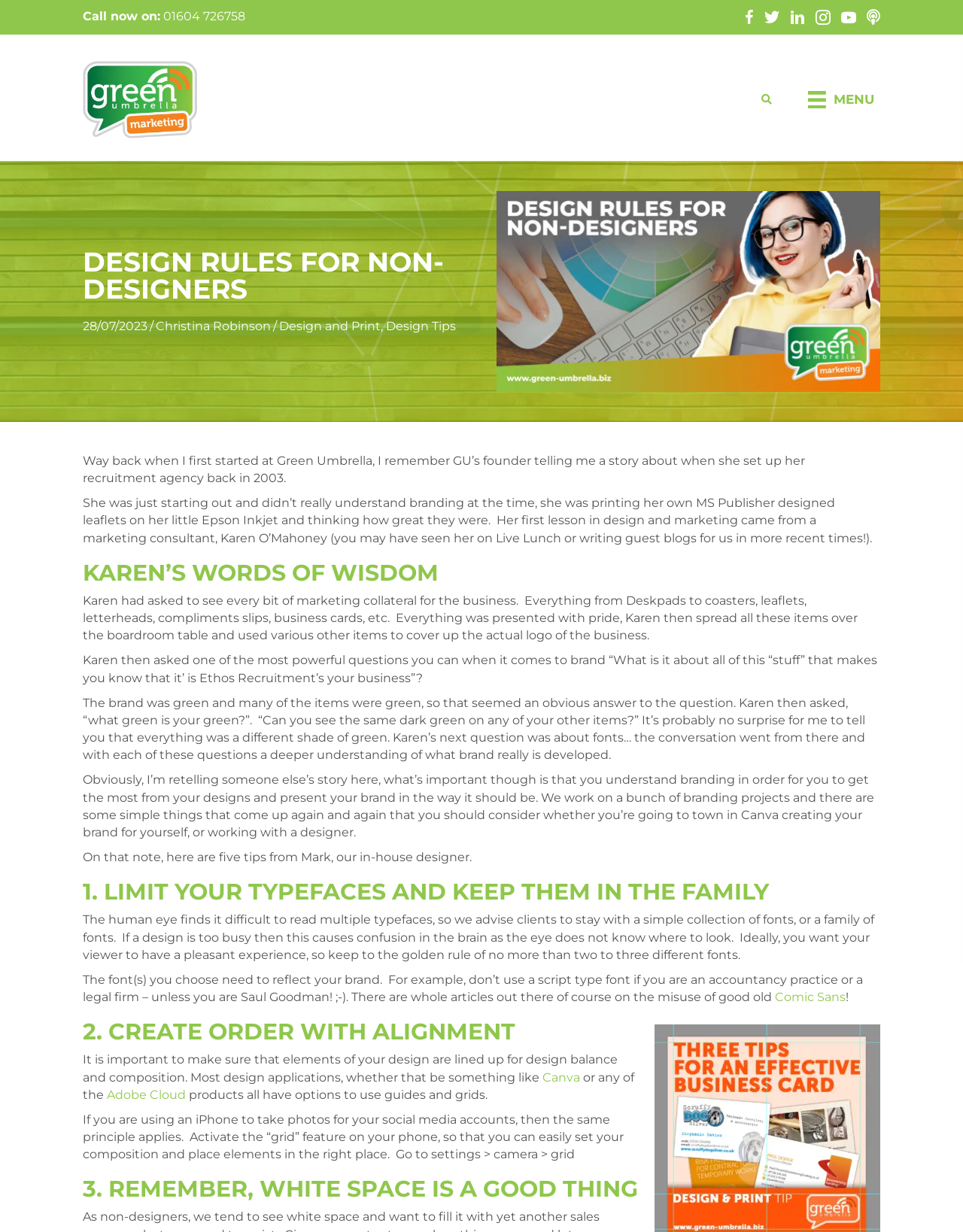Please identify the bounding box coordinates of the element I need to click to follow this instruction: "Visit Green Umbrella Marketing website".

[0.086, 0.074, 0.205, 0.086]